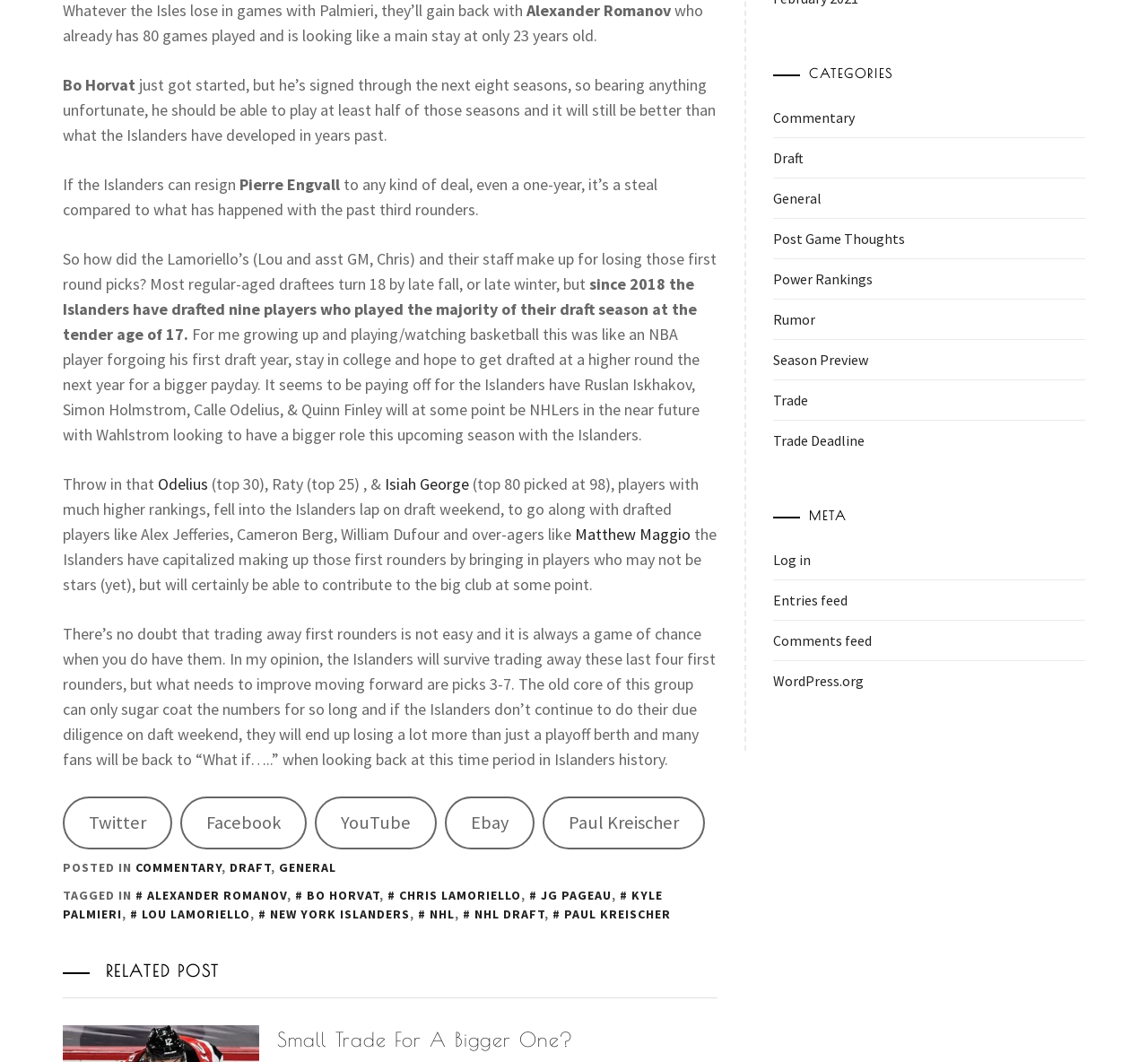Ascertain the bounding box coordinates for the UI element detailed here: "Comments feed". The coordinates should be provided as [left, top, right, bottom] with each value being a float between 0 and 1.

[0.673, 0.584, 0.945, 0.622]